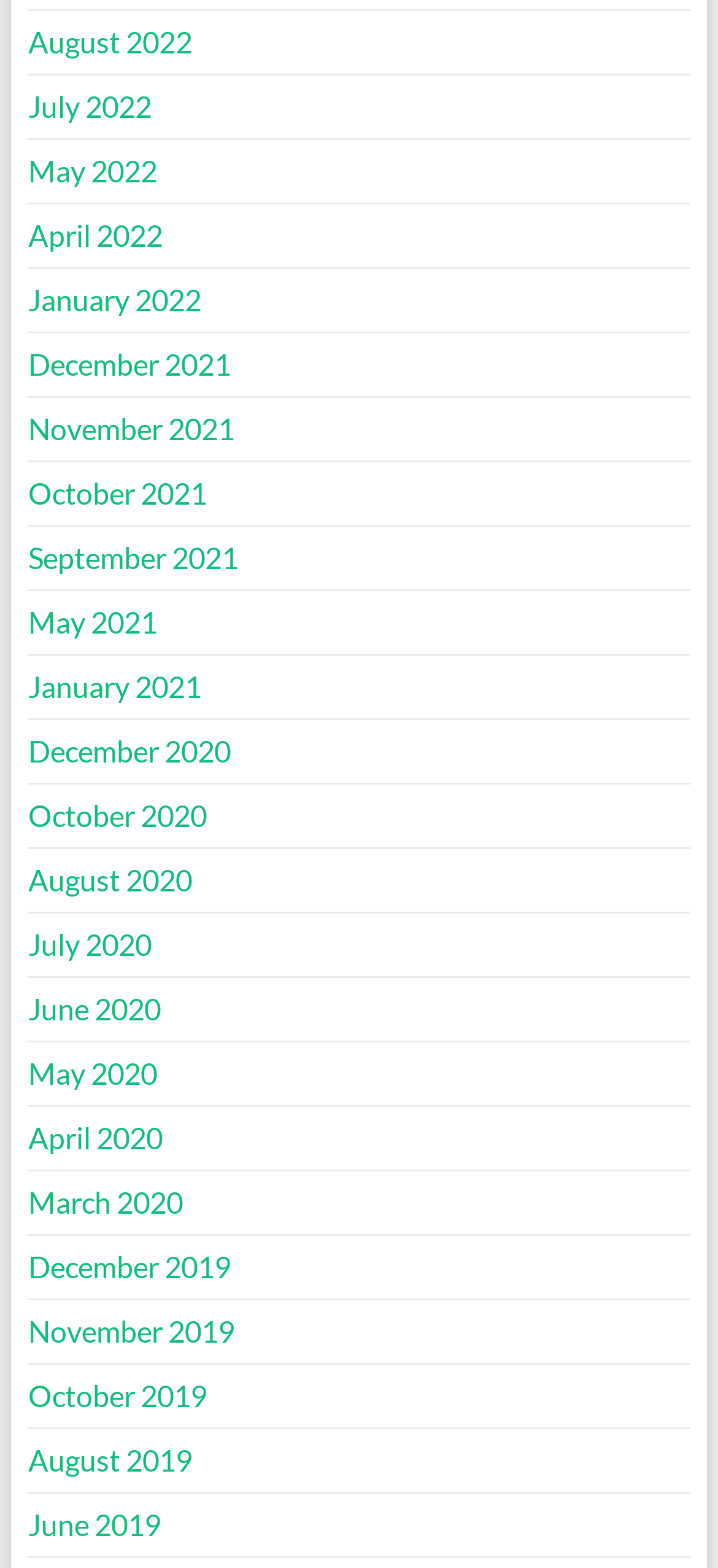What is the purpose of the links on the webpage?
Please answer using one word or phrase, based on the screenshot.

Accessing archived content